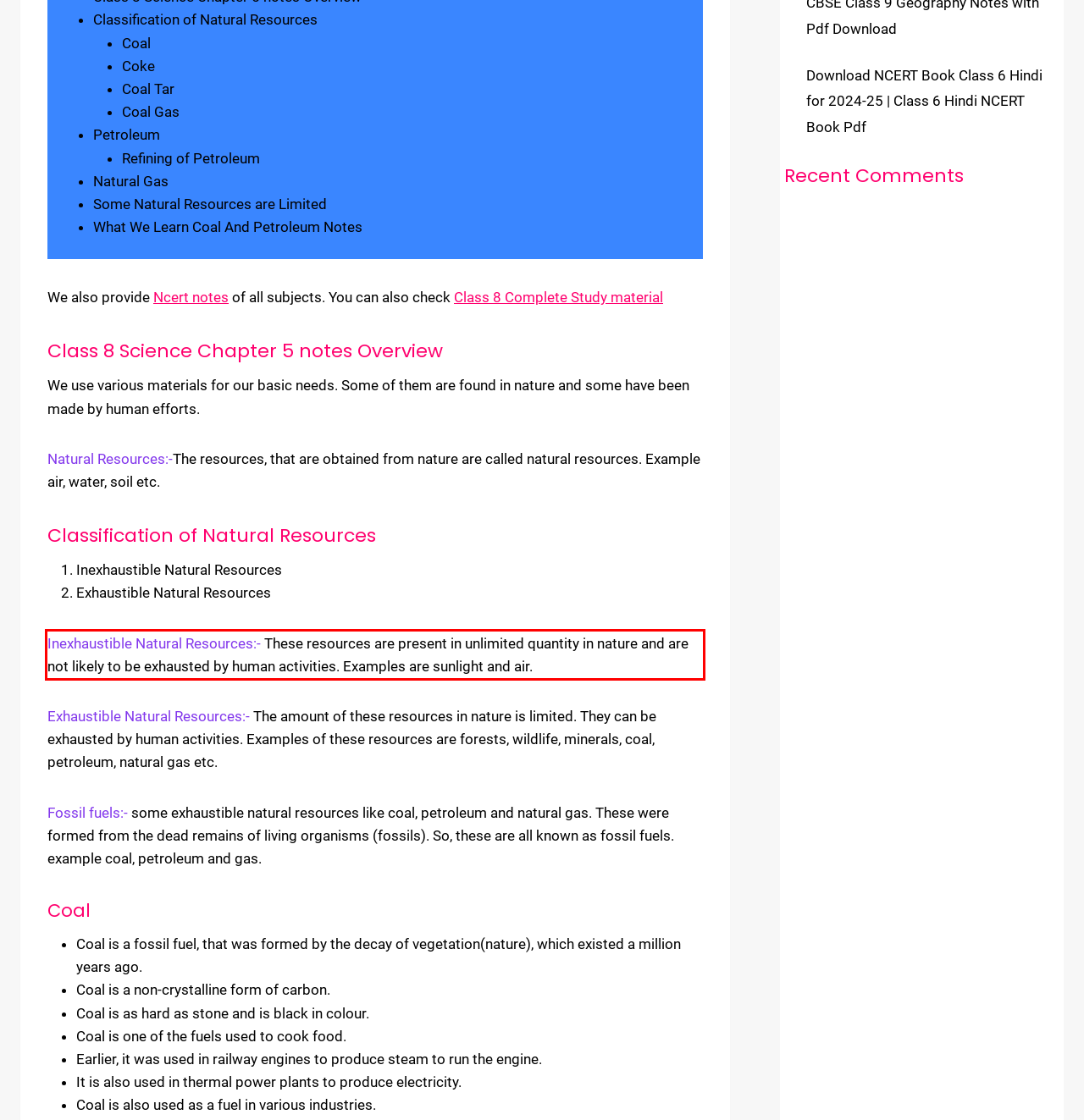Inspect the webpage screenshot that has a red bounding box and use OCR technology to read and display the text inside the red bounding box.

Inexhaustible Natural Resources:- These resources are present in unlimited quantity in nature and are not likely to be exhausted by human activities. Examples are sunlight and air.